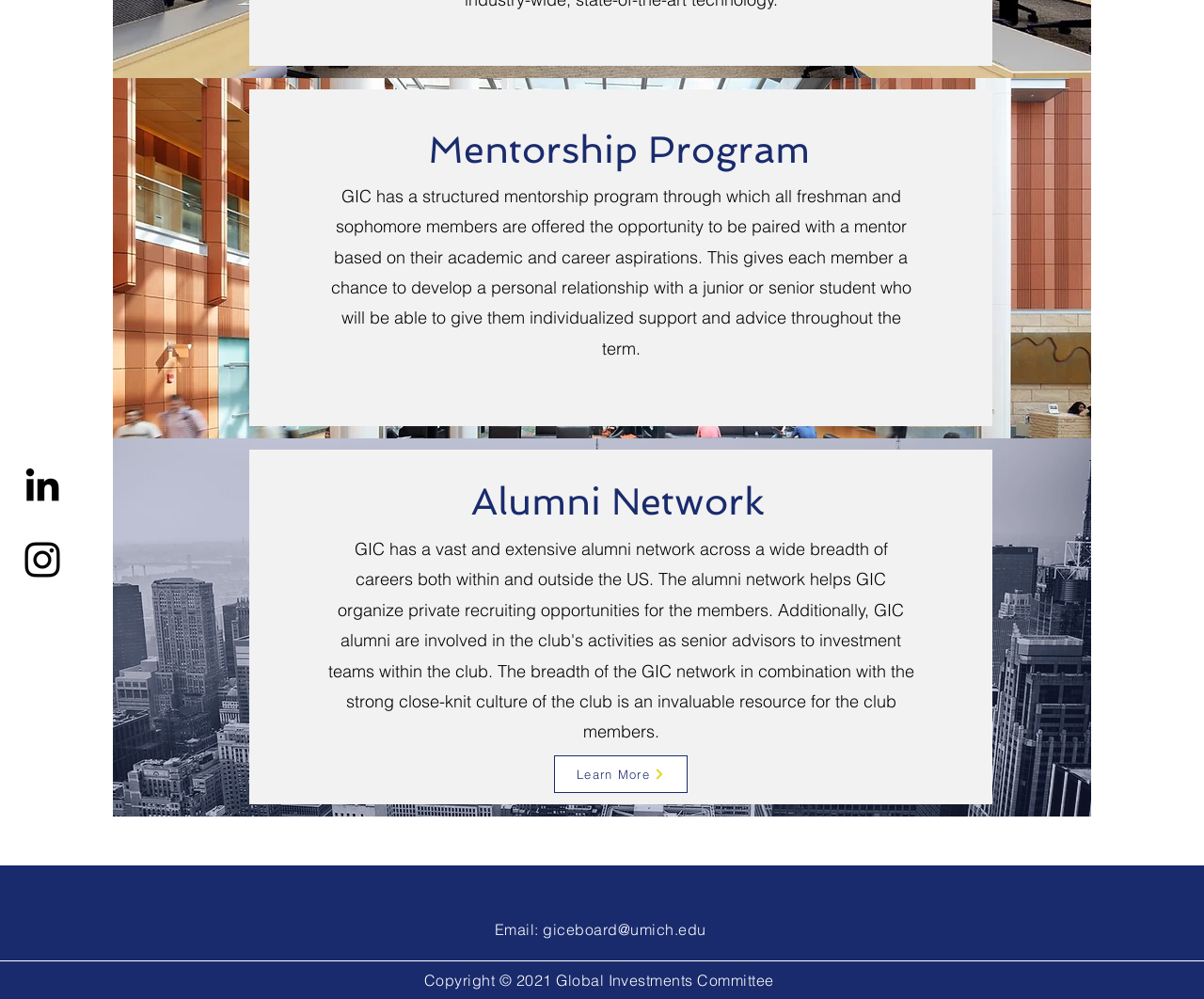Determine the bounding box for the UI element described here: "Learn More".

[0.46, 0.756, 0.571, 0.794]